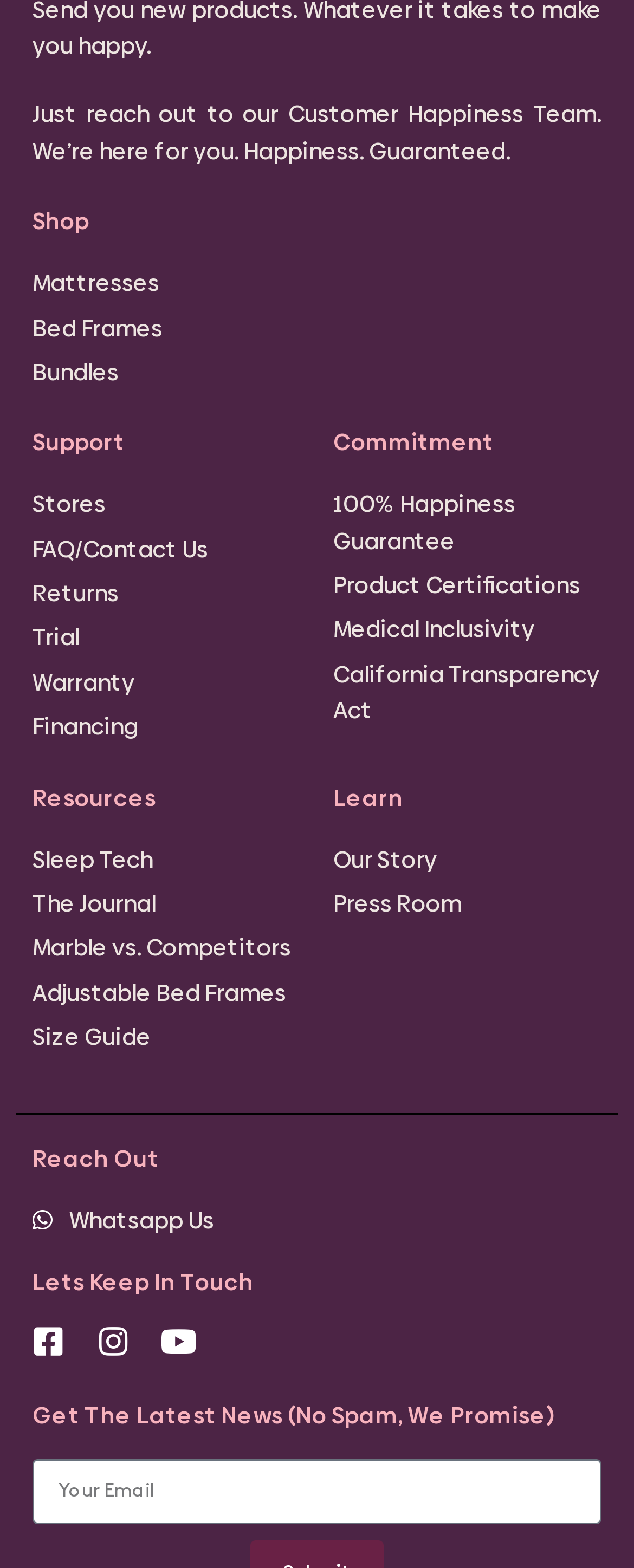Determine the bounding box coordinates of the region that needs to be clicked to achieve the task: "Check 'Save my name, email, and website in this browser for the next time I comment.'".

None